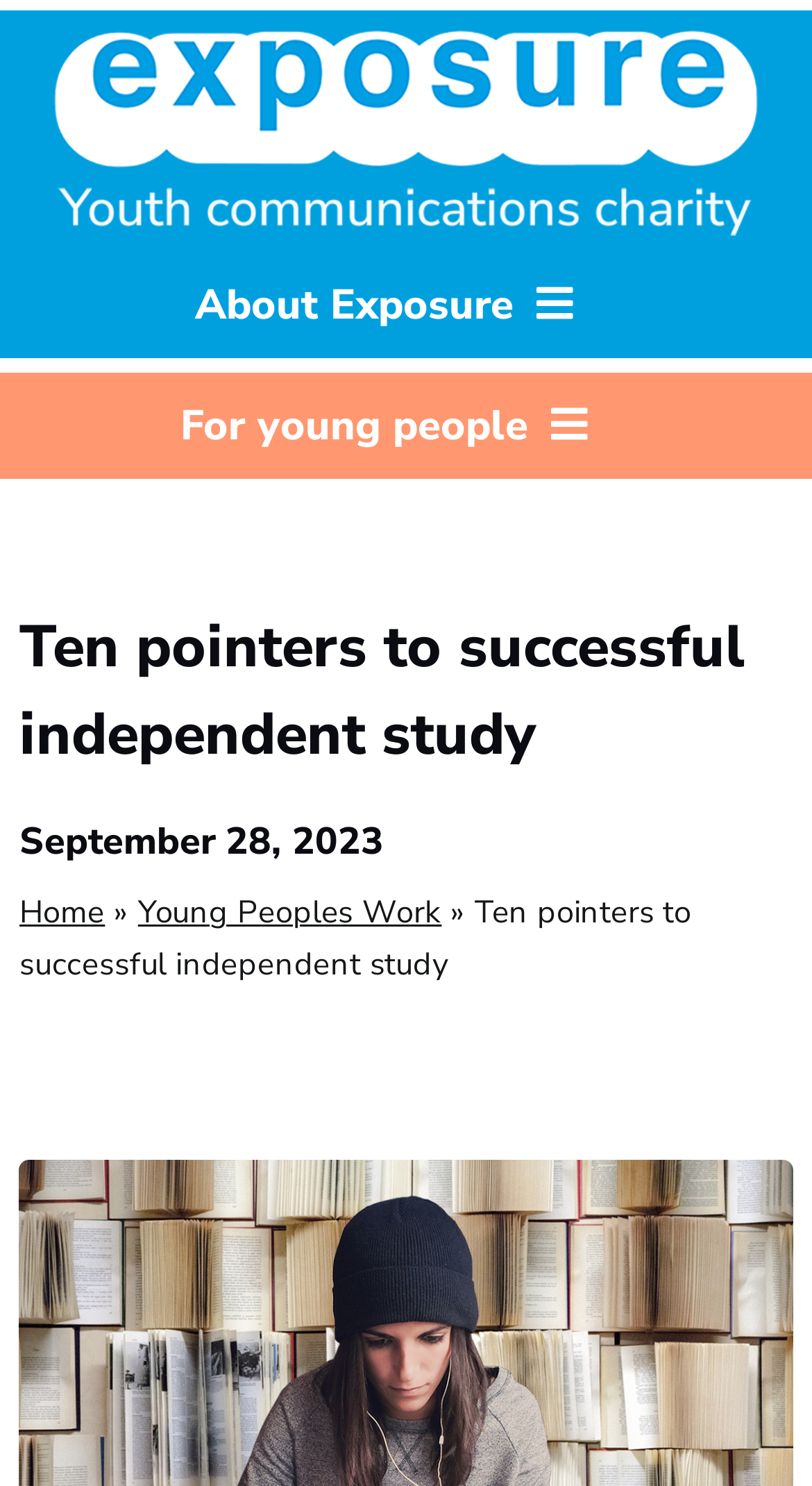Create a detailed narrative of the webpage’s visual and textual elements.

The webpage appears to be a blog or article page from the Exposure organization, which focuses on empowering young people from diverse and challenging backgrounds to thrive creatively. 

At the top of the page, there is a logo or image, accompanied by a link. Below this, there is a navigation menu with several options, including "About Exposure", "Impact", "Campaigns", and "Donate". 

To the right of the navigation menu, there is a search bar with a search button and a placeholder text "Search...". The search button has a magnifying glass icon.

Further down the page, there is another navigation menu with options such as "Young people's work", "Portfolios", "Podcasts", "Films", and "Get involved". 

The main content of the page is an article titled "Ten pointers to successful independent study", dated September 28, 2023. The article title is in a large font, and the date is written in a smaller font below it. 

Above the article title, there is a breadcrumb navigation showing the path "Home » Young Peoples Work » Ten pointers to successful independent study".